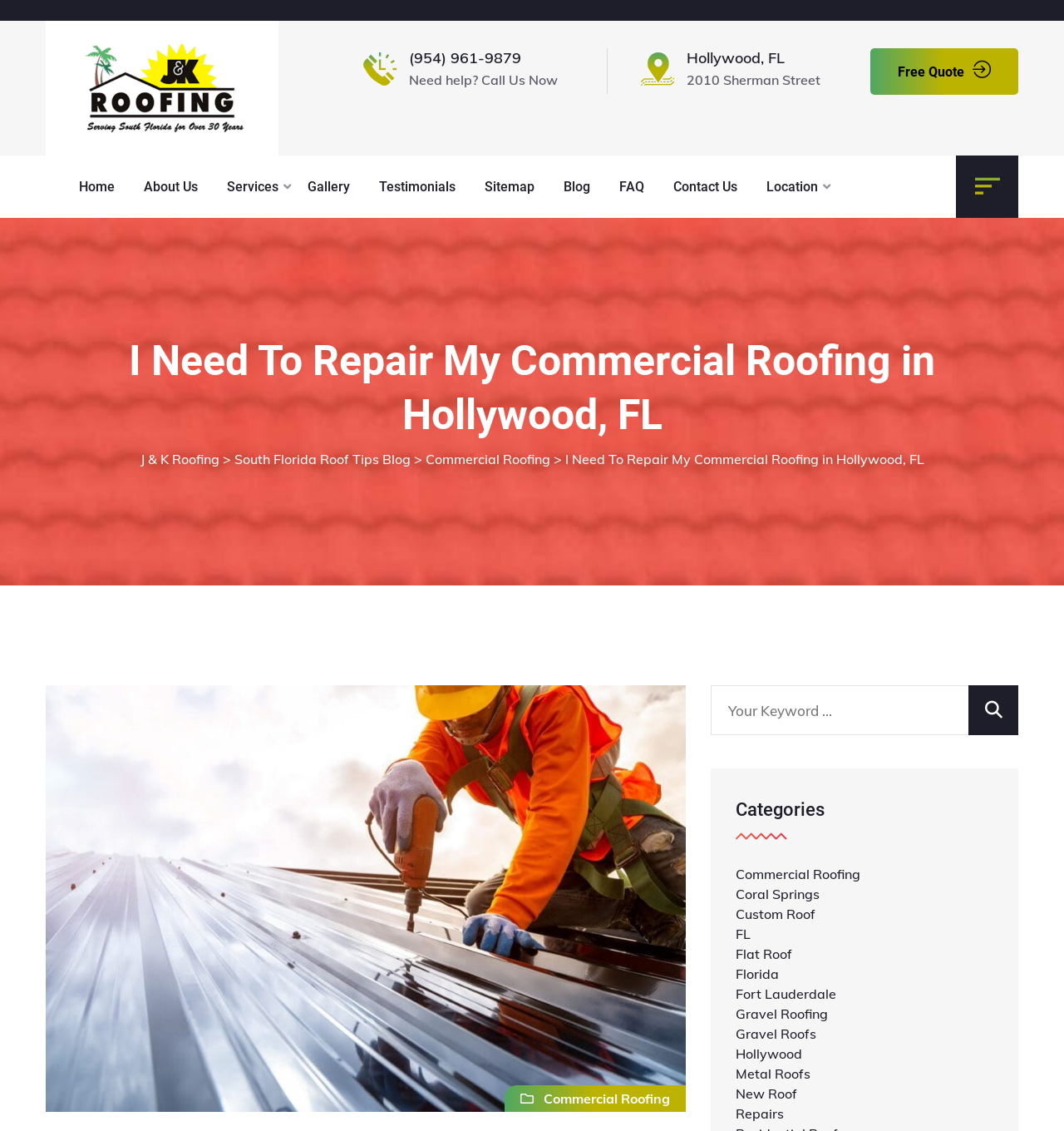Determine the bounding box coordinates of the clickable region to execute the instruction: "Click the JK Roofing Logo". The coordinates should be four float numbers between 0 and 1, denoted as [left, top, right, bottom].

[0.074, 0.069, 0.23, 0.084]